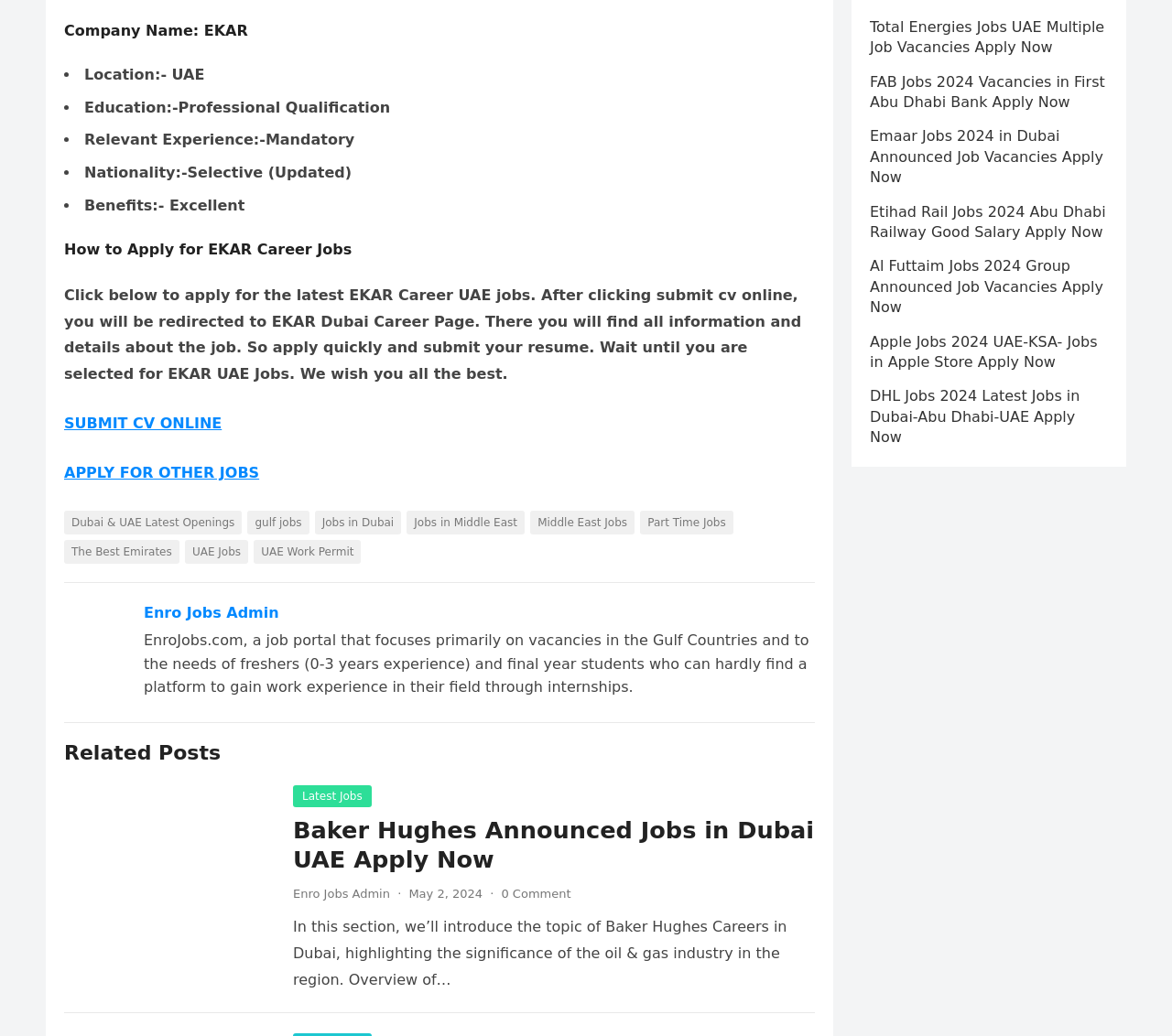Pinpoint the bounding box coordinates of the clickable area needed to execute the instruction: "Explore Dubai and UAE latest openings". The coordinates should be specified as four float numbers between 0 and 1, i.e., [left, top, right, bottom].

[0.055, 0.493, 0.206, 0.516]